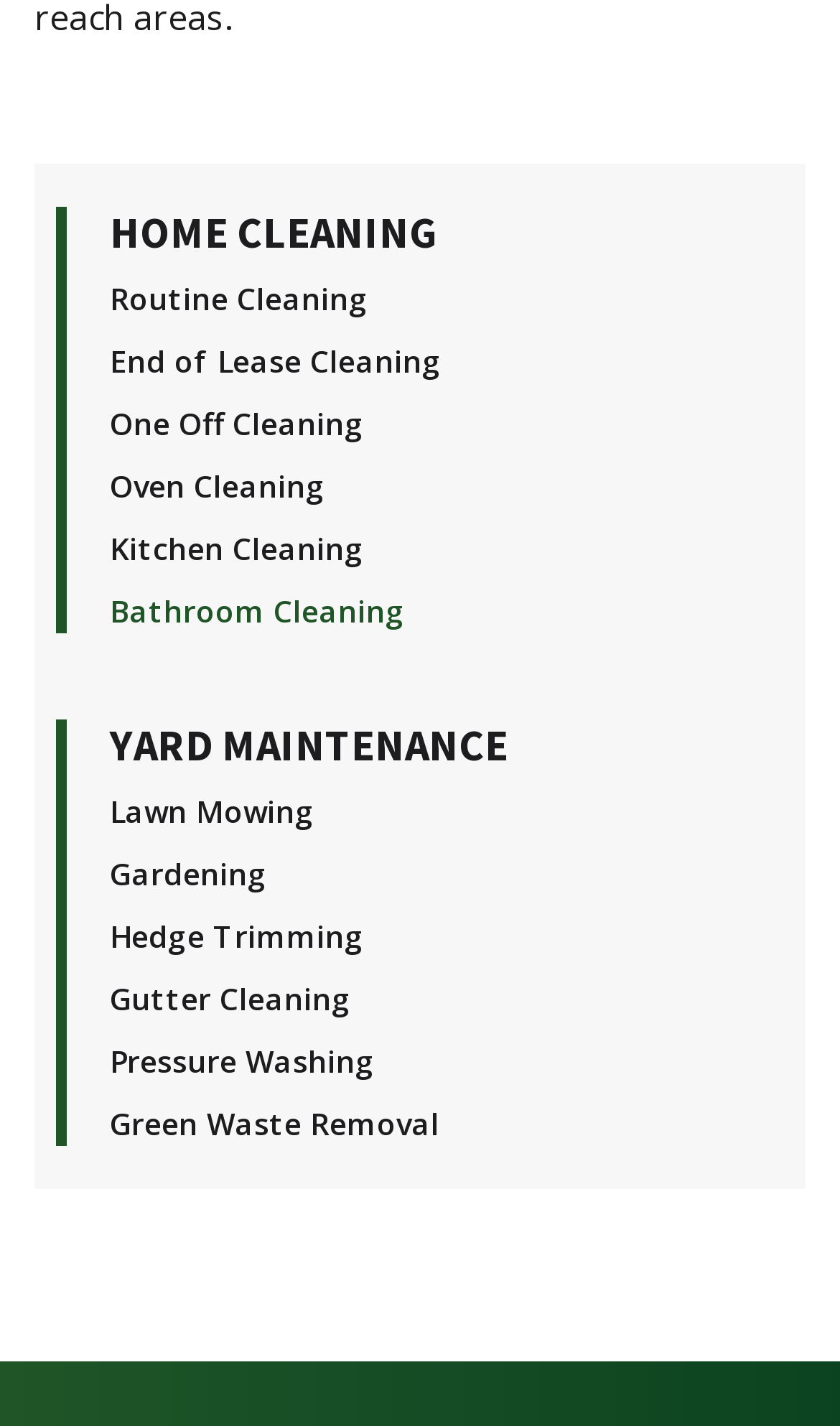Please find the bounding box for the UI element described by: "One Off Cleaning".

[0.131, 0.268, 0.526, 0.312]